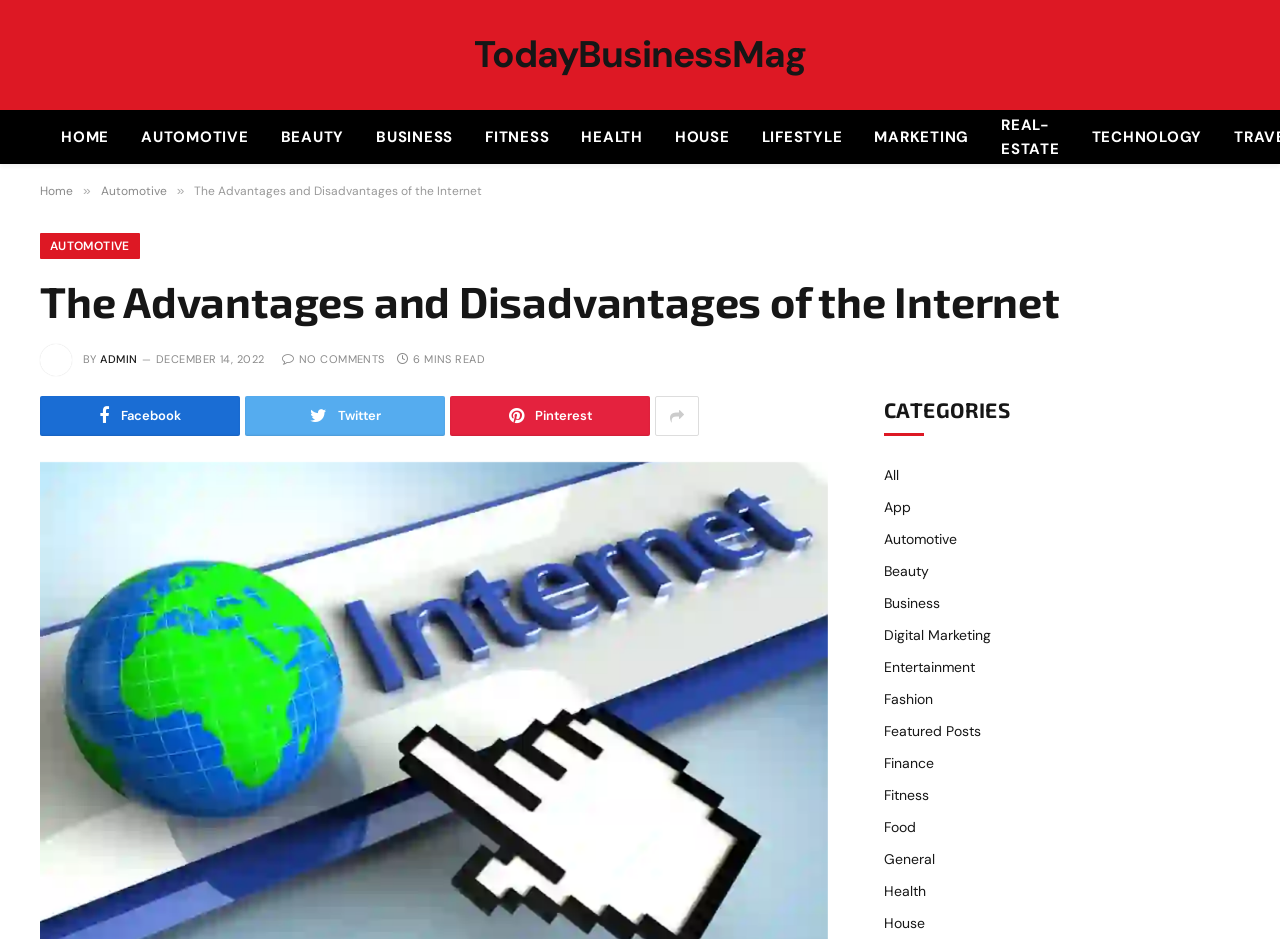What is the name of the author of the article?
Please provide a single word or phrase in response based on the screenshot.

ADMIN